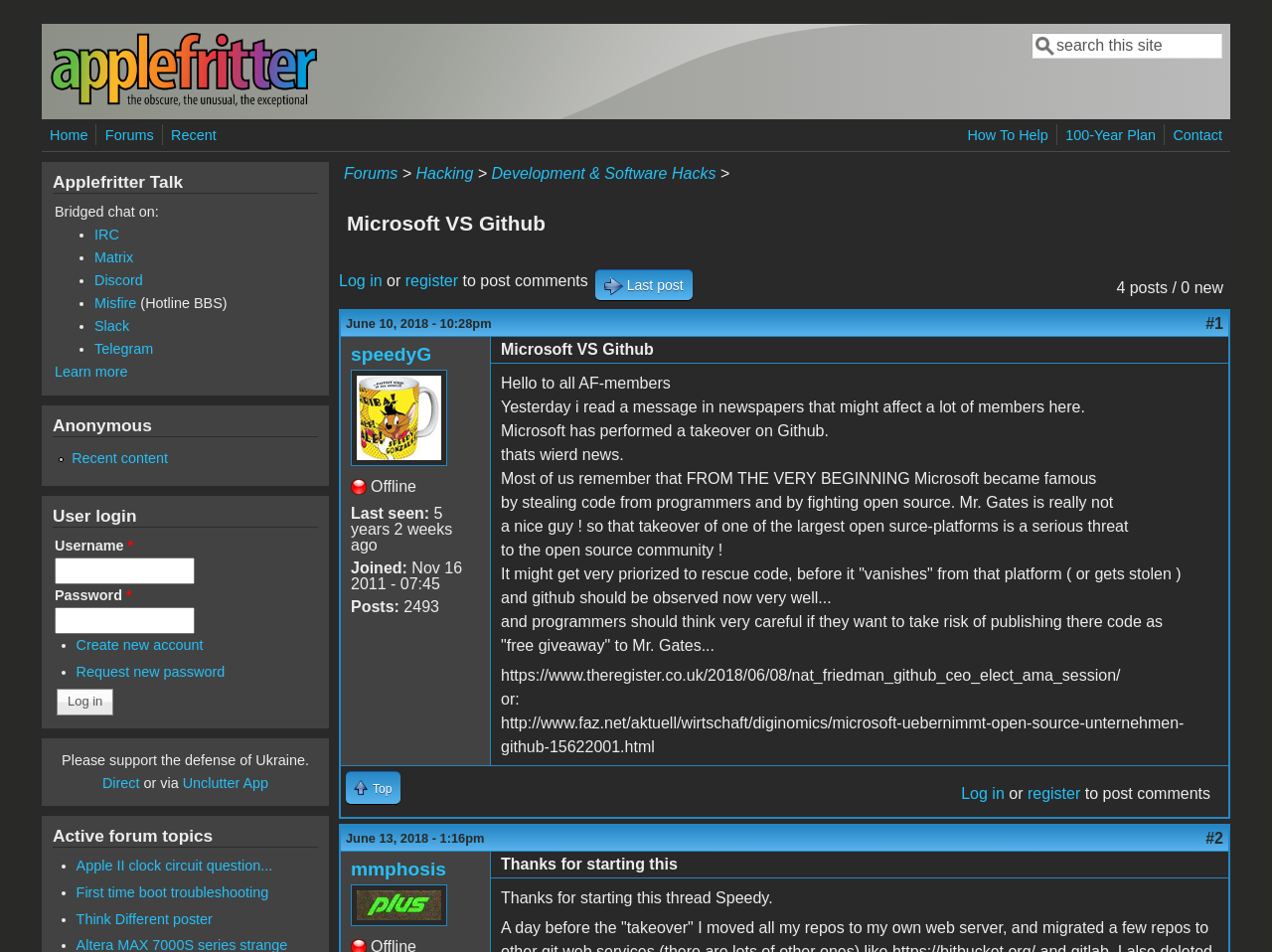What is the name of the user who started the discussion?
Using the visual information, answer the question in a single word or phrase.

speedyG